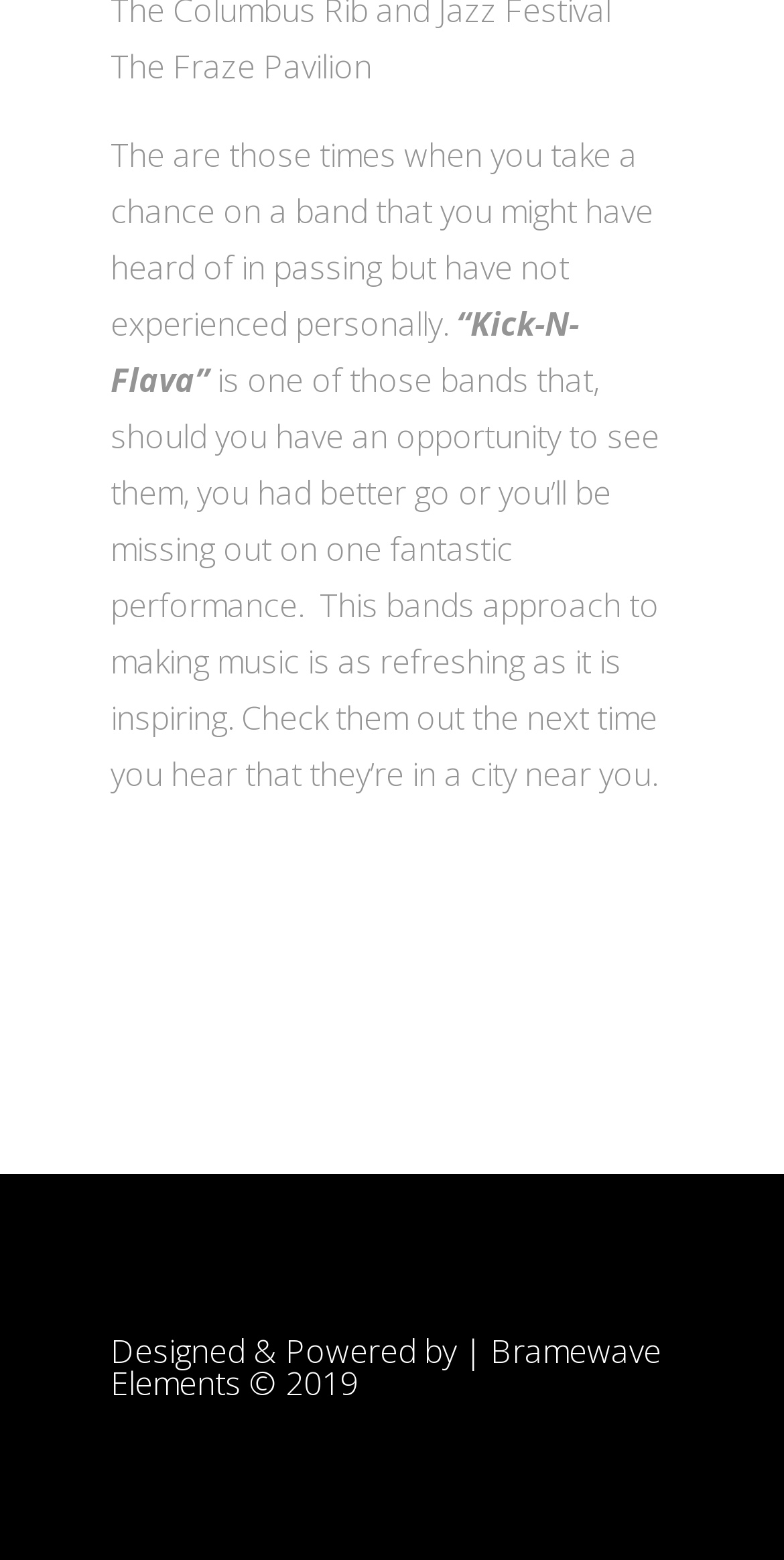Give a succinct answer to this question in a single word or phrase: 
Who designed the webpage?

Bramewave Elements